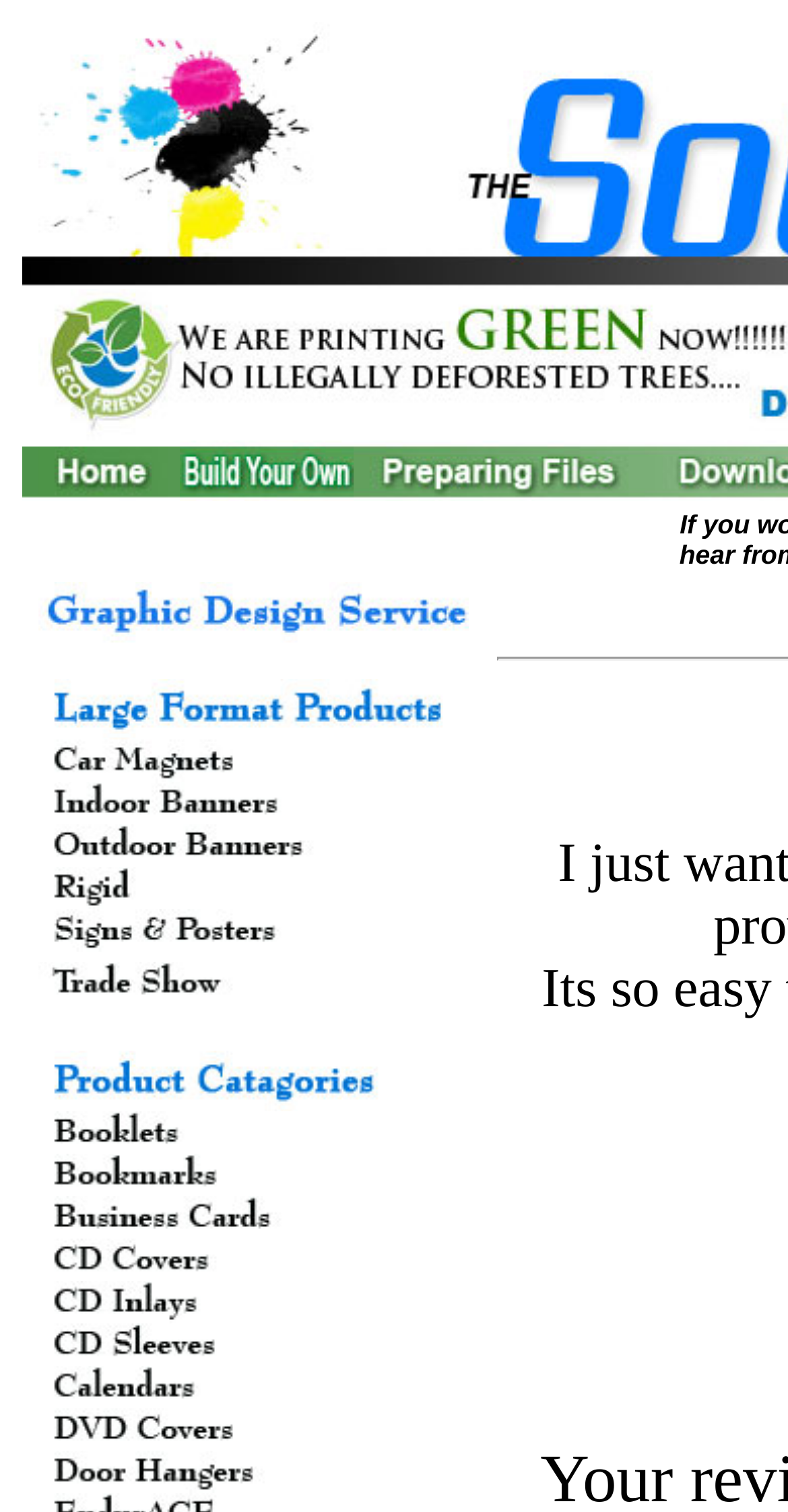Construct a comprehensive description capturing every detail on the webpage.

This webpage is the SoCal printshop by Jaysindesignz. At the top, there are three links with images, aligned horizontally, taking up about a quarter of the screen width. Below these links, there are 19 more links with images, stacked vertically, occupying the left side of the screen. Each of these links has an image associated with it, and they are all positioned closely together, with no significant gaps between them. The images are relatively small, with a consistent size and aspect ratio. The links and images are confined to the left side of the screen, leaving the right side empty. There is no text or other content on the page besides the links and images.